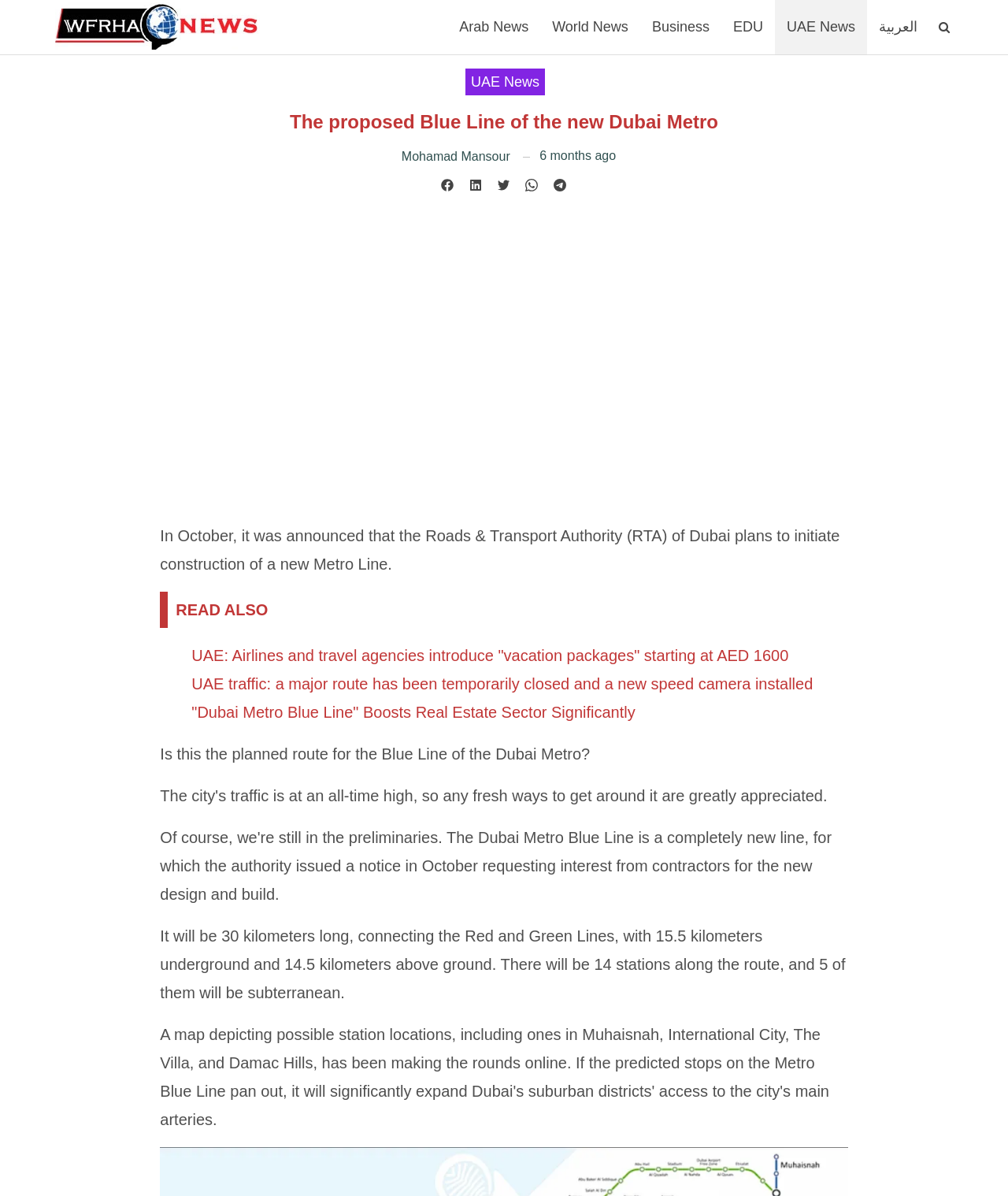Write an extensive caption that covers every aspect of the webpage.

The webpage appears to be a news article about the proposed Blue Line of the new Dubai Metro. At the top, there is a header section with several links to different news categories, including "Arab News", "World News", "Business", "EDU", "UAE News", and "العربية". Below this, there is a heading that reads "The proposed Blue Line of the new Dubai Metro".

To the right of the heading, there is a link to the author, "Mohamad Mansour", and a timestamp indicating that the article was published 6 months ago. Below this, there are social media links to Facebook, LinkedIn, Twitter, Whatsapp, and Telegram.

The main content of the article begins with a paragraph that summarizes the announcement made by the Roads & Transport Authority (RTA) of Dubai in October regarding the construction of a new Metro Line. The article then continues with several links to related news articles, including "UAE: Airlines and travel agencies introduce 'vacation packages' starting at AED 1600", "UAE traffic: a major route has been temporarily closed and a new speed camera installed", and "'Dubai Metro Blue Line' Boosts Real Estate Sector Significantly".

Further down, there is a subheading that asks "Is this the planned route for the Blue Line of the Dubai Metro?" followed by a detailed description of the proposed metro line, including its length, route, and number of stations.